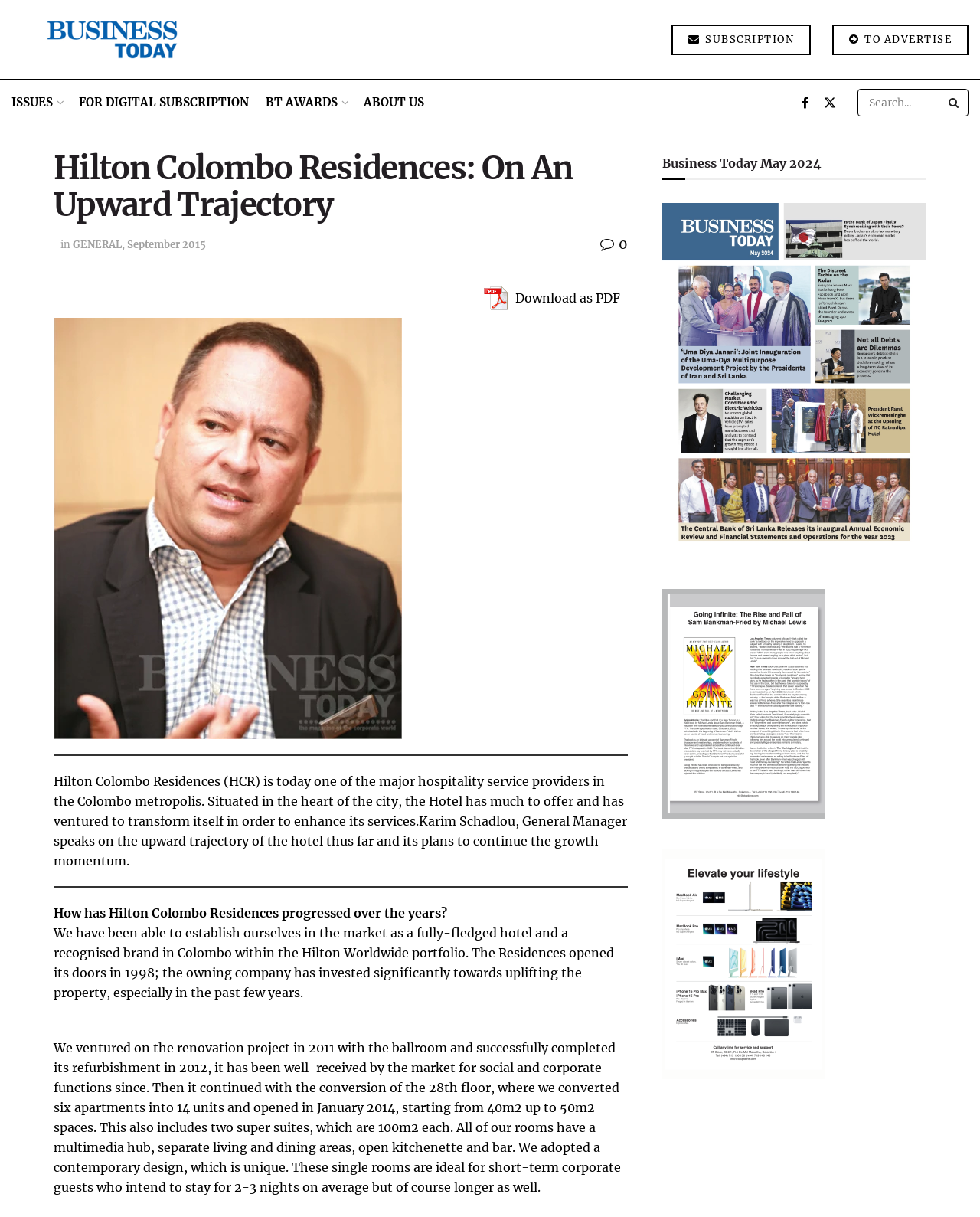Analyze the image and give a detailed response to the question:
What is the location of the hotel?

I found the answer by reading the StaticText 'Hilton Colombo Residences (HCR) is today one of the major hospitality service providers in the Colombo metropolis.' which mentions the location of the hotel.